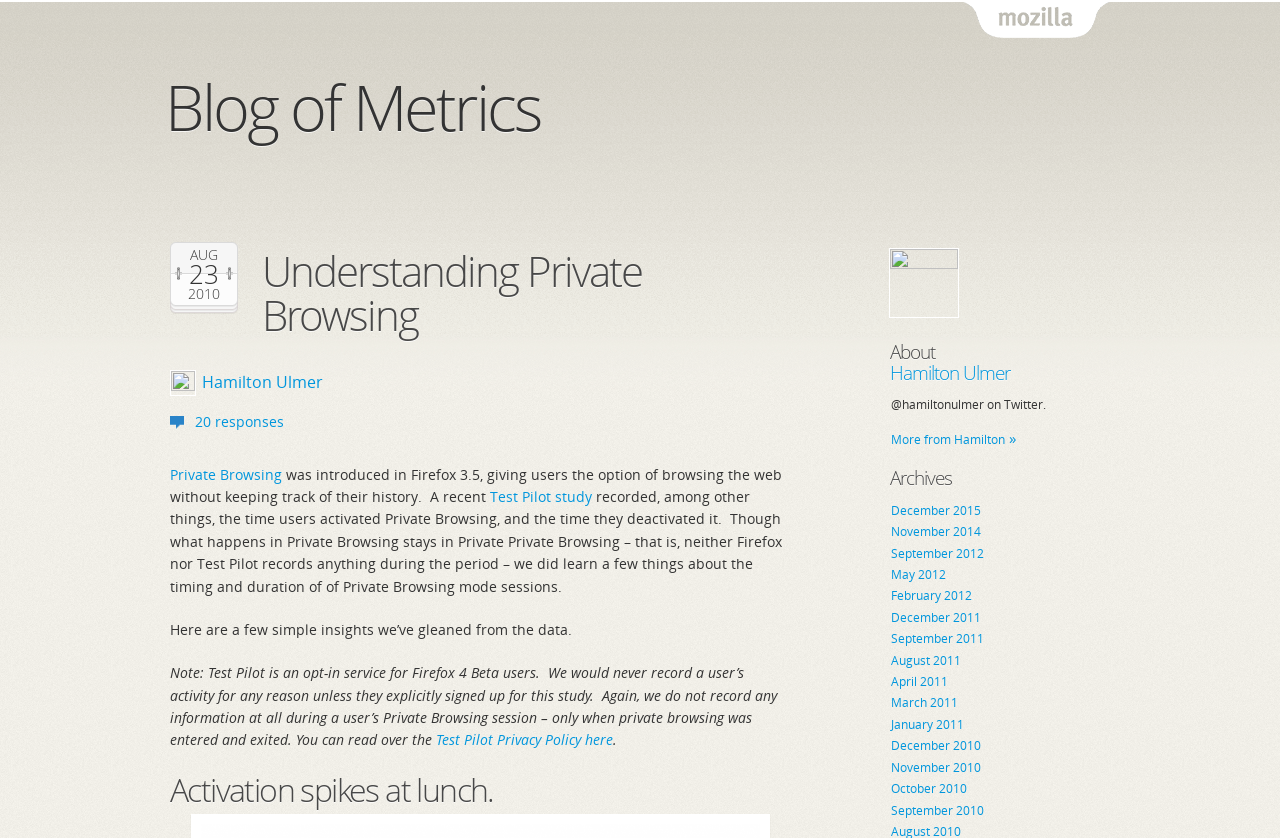Please identify the bounding box coordinates of the element I should click to complete this instruction: 'Click on the 'Blog of Metrics' link'. The coordinates should be given as four float numbers between 0 and 1, like this: [left, top, right, bottom].

[0.129, 0.076, 0.422, 0.178]